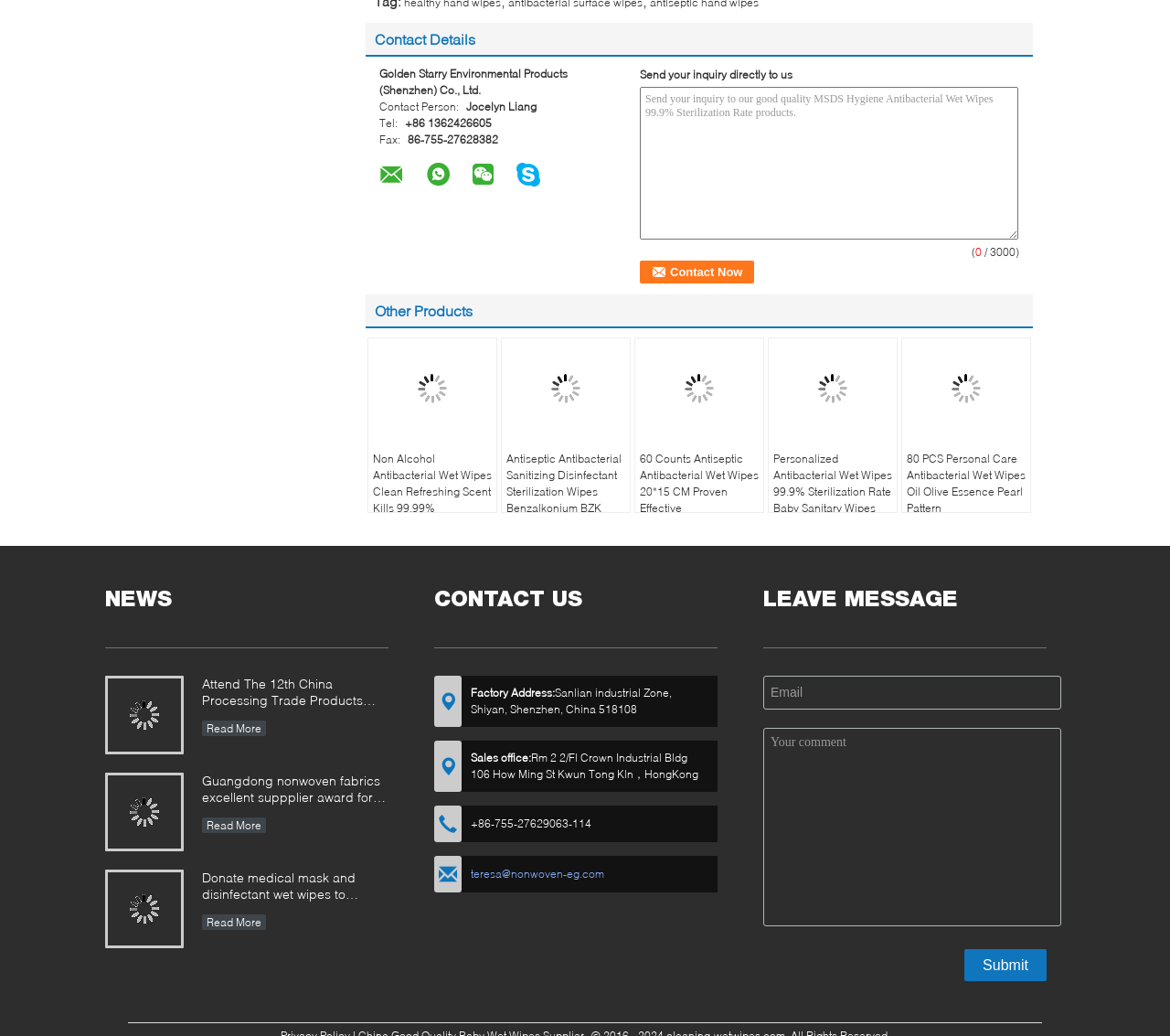What is the company name?
Using the image, respond with a single word or phrase.

Golden Starry Environmental Products (Shenzhen) Co., Ltd.